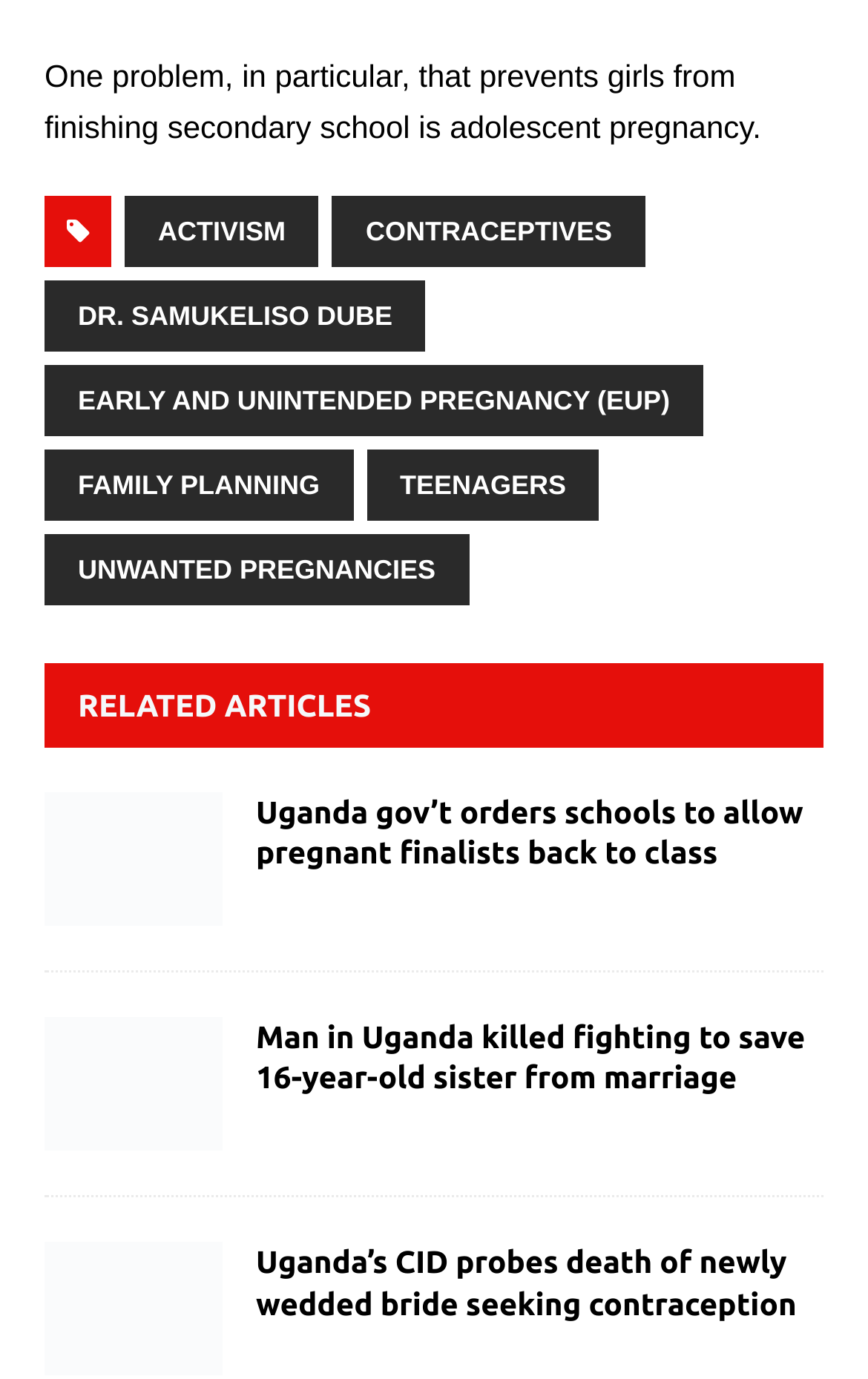What is the topic of the first article under 'RELATED ARTICLES'?
Based on the image, please offer an in-depth response to the question.

The first article under 'RELATED ARTICLES' is about Janet Museveni, as indicated by the link 'MPs want Janet Museveni referred to Disciplinary Committee for contempt of Parliament'.